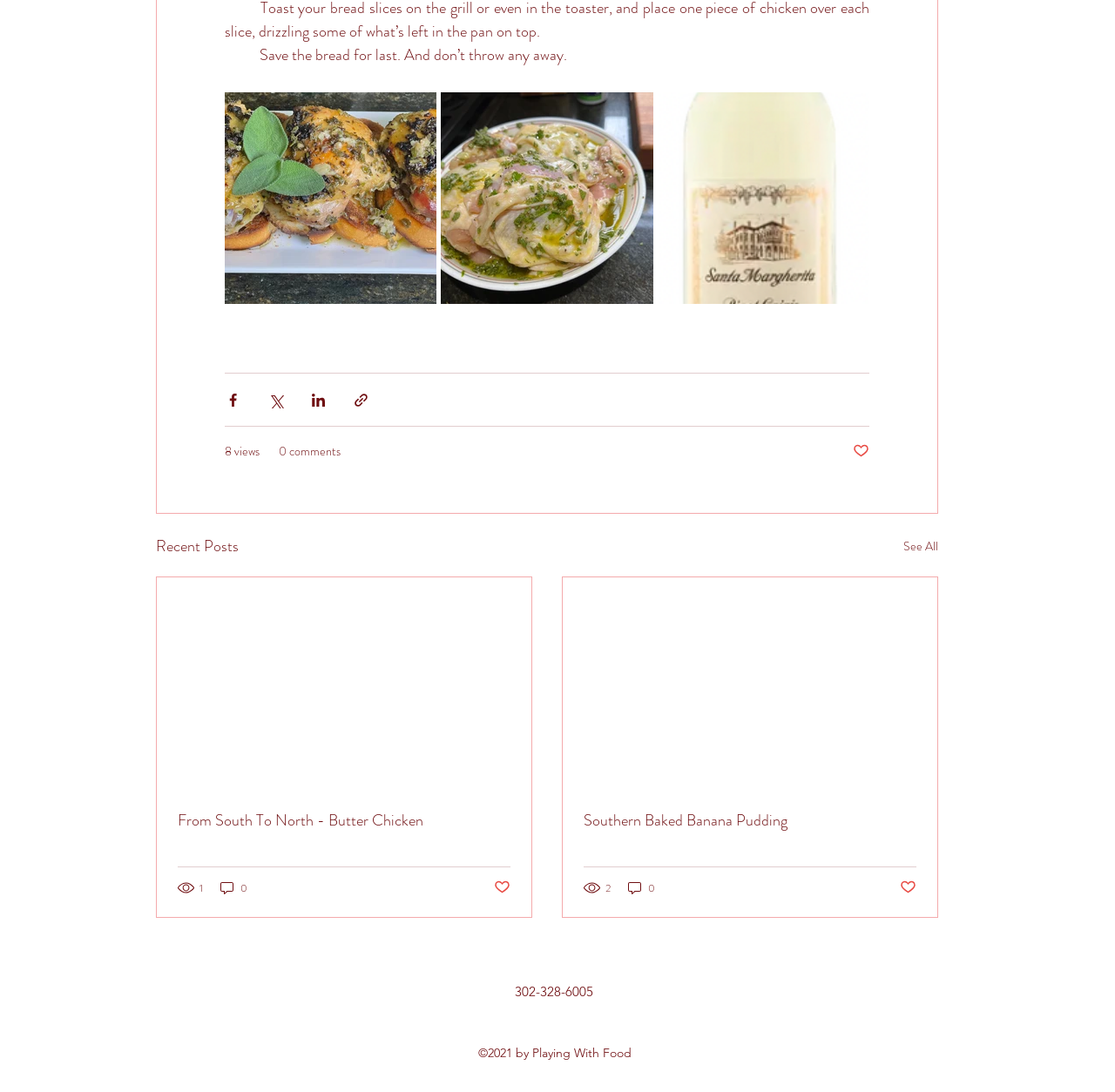Using the given description, provide the bounding box coordinates formatted as (top-left x, top-left y, bottom-right x, bottom-right y), with all values being floating point numbers between 0 and 1. Description: 0 comments

[0.25, 0.405, 0.305, 0.422]